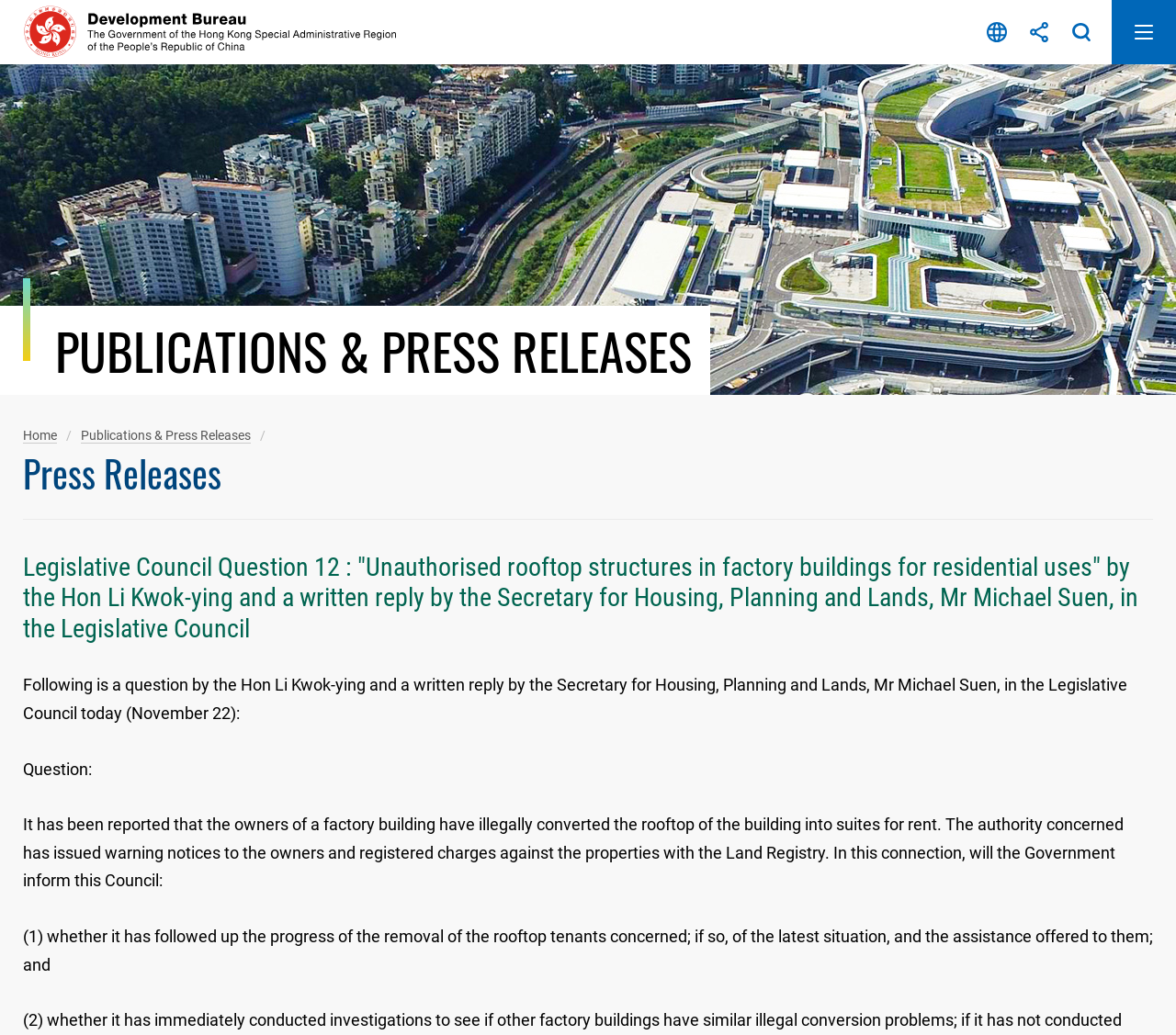Who asked the question in the Legislative Council?
Please provide a comprehensive and detailed answer to the question.

The person who asked the question in the Legislative Council can be found in the text 'Following is a question by the Hon Li Kwok-ying and a written reply by the Secretary for Housing, Planning and Lands, Mr Michael Suen, in the Legislative Council today (November 22):'.